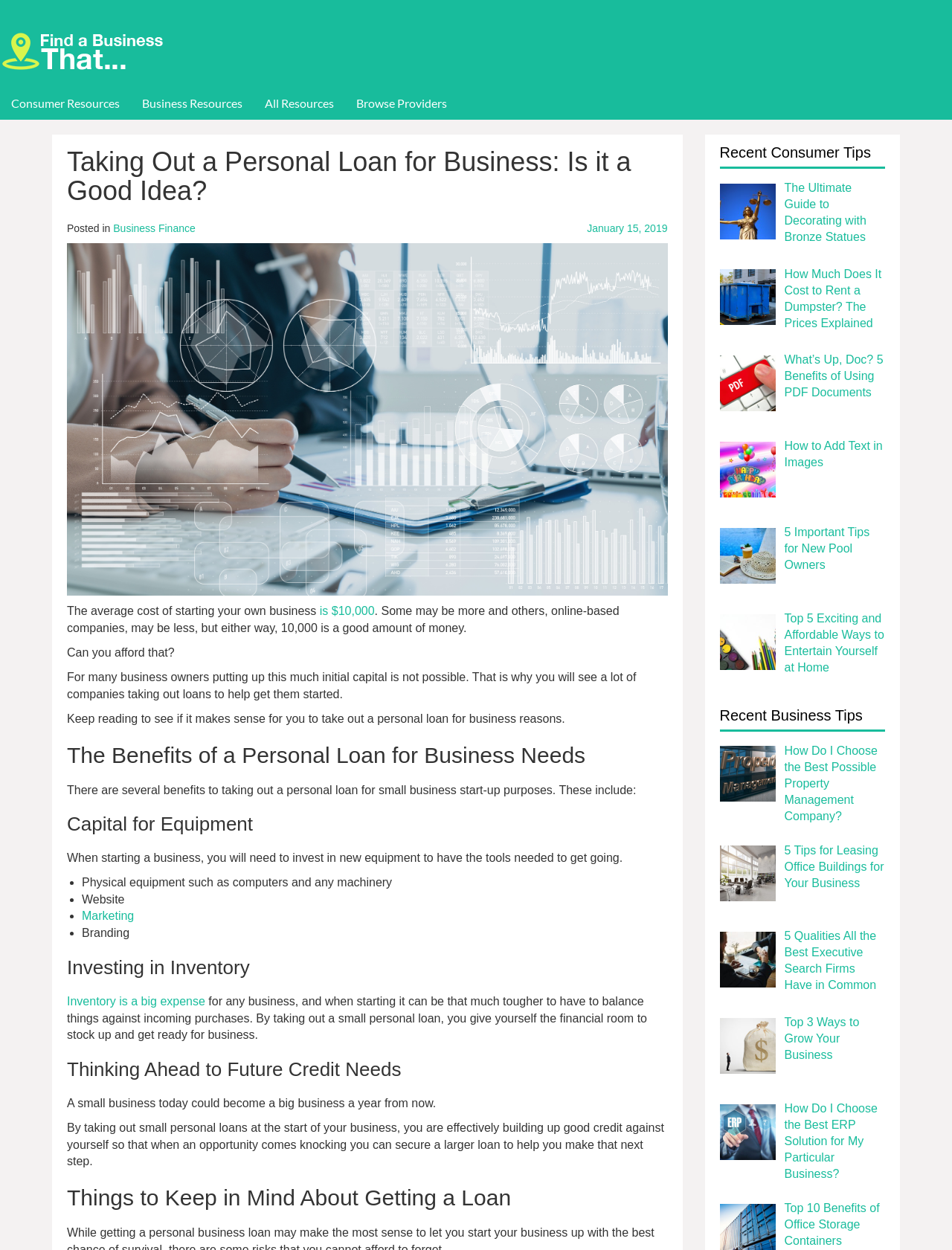Generate a thorough caption that explains the contents of the webpage.

This webpage is about taking out a personal loan for business reasons. At the top, there is a logo and a navigation menu with links to "Consumer Resources", "Business Resources", "All Resources", and "Browse Providers". Below the navigation menu, there is a header section with the title "Taking Out a Personal Loan for Business: Is it a Good Idea?" and a subheading "Posted in Business Finance, January 15, 2019".

The main content of the webpage is divided into several sections. The first section discusses the average cost of starting a business, which is $10,000, and how many business owners may not have the initial capital to start their business. It then introduces the idea of taking out a personal loan to help with business start-up costs.

The next section, "The Benefits of a Personal Loan for Business Needs", lists several benefits of taking out a personal loan for business purposes, including capital for equipment, investing in inventory, and thinking ahead to future credit needs. Each benefit is explained in more detail, with bullet points listing specific examples, such as physical equipment, website, marketing, and branding.

The webpage also has a section titled "Things to Keep in Mind About Getting a Loan", but the content of this section is not specified.

On the right-hand side of the webpage, there are two columns of links to other articles, titled "Recent Consumer Tips" and "Recent Business Tips". Each link has a brief title and a corresponding image. The articles cover a range of topics, including decorating with bronze statues, renting a dumpster, using PDF documents, and tips for new pool owners. The business tips articles cover topics such as choosing a property management company, leasing office buildings, and growing a business.